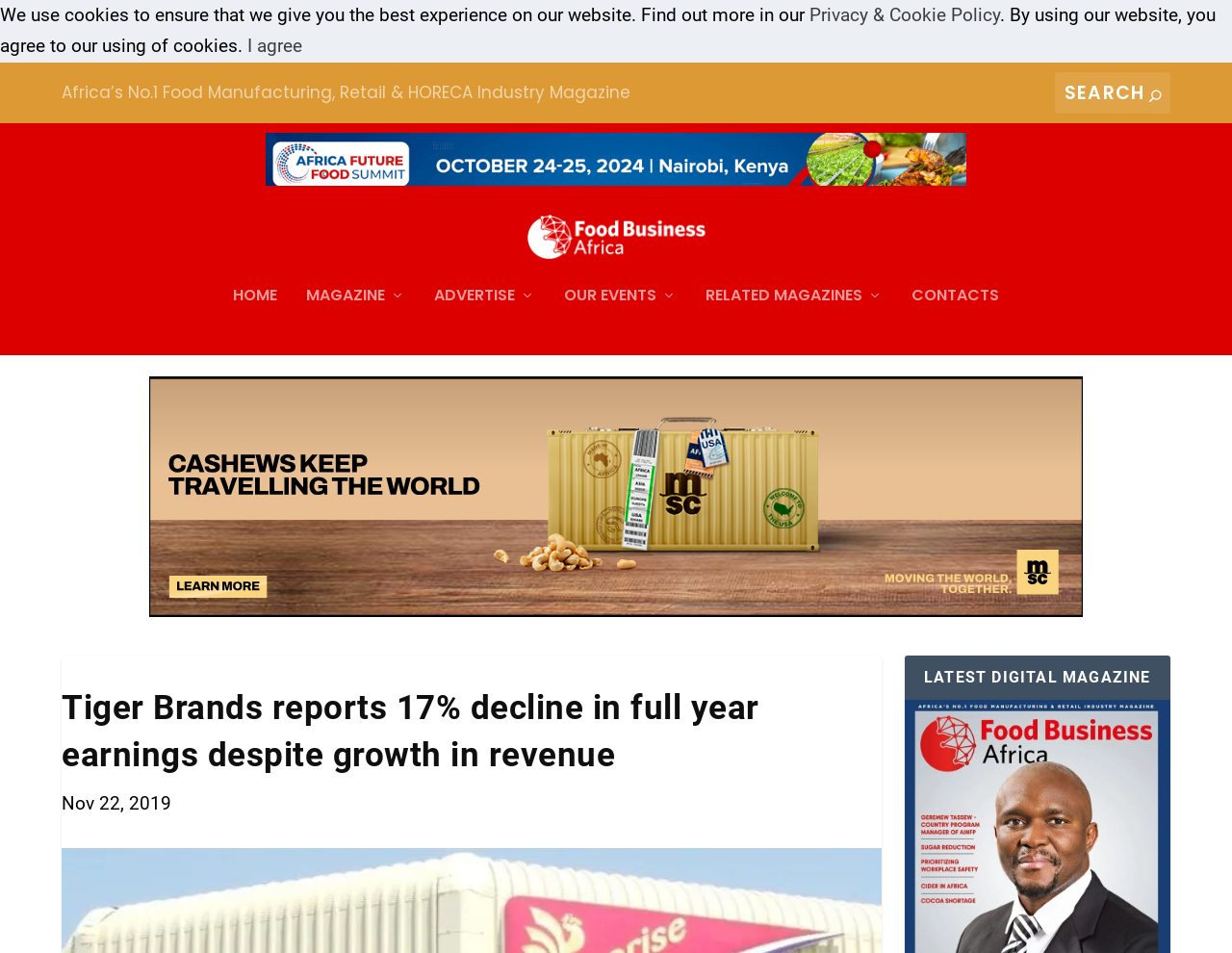Determine the bounding box coordinates for the UI element described. Format the coordinates as (top-left x, top-left y, bottom-right x, bottom-right y) and ensure all values are between 0 and 1. Element description: Privacy & Cookie Policy

[0.657, 0.004, 0.812, 0.027]